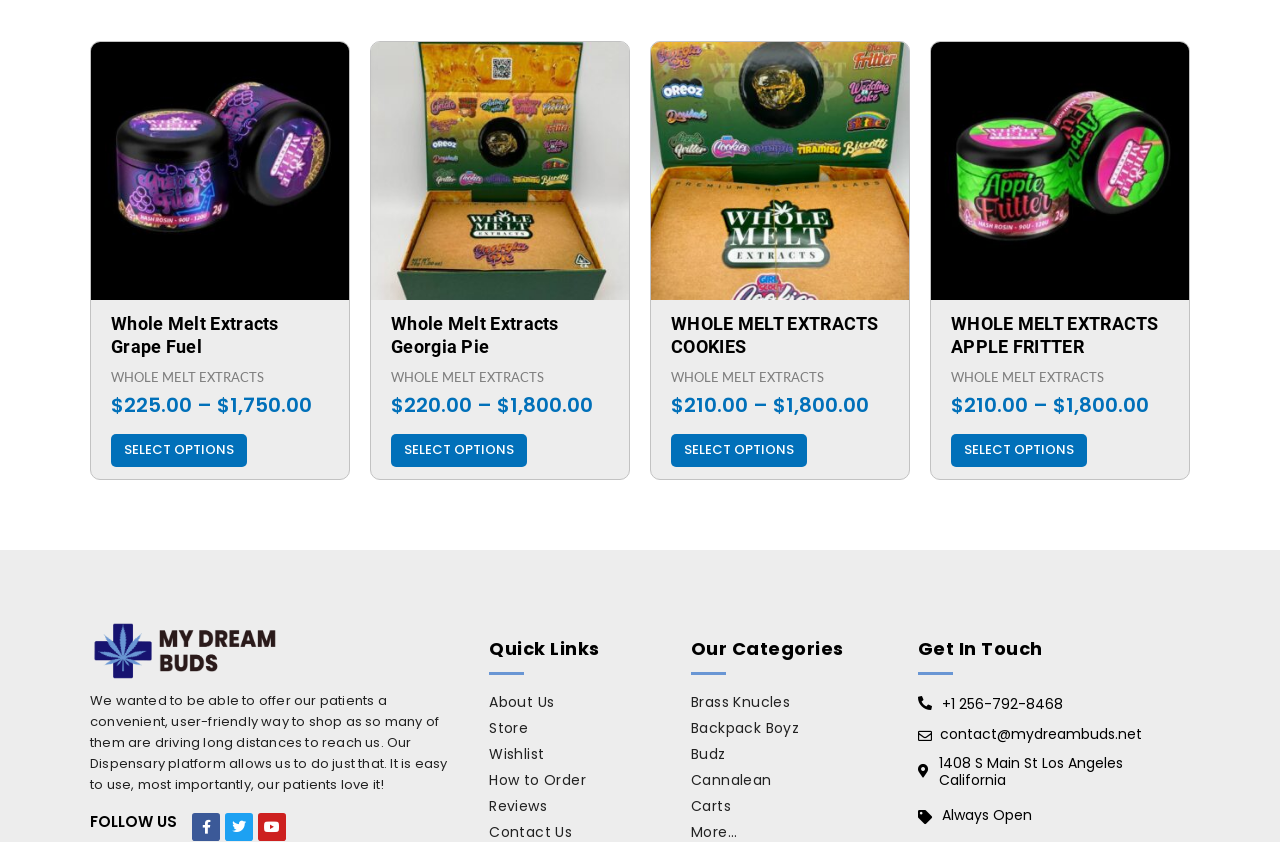Identify the bounding box coordinates of the region that should be clicked to execute the following instruction: "Select options for Whole Melt Extracts Grape Fuel".

[0.087, 0.516, 0.193, 0.555]